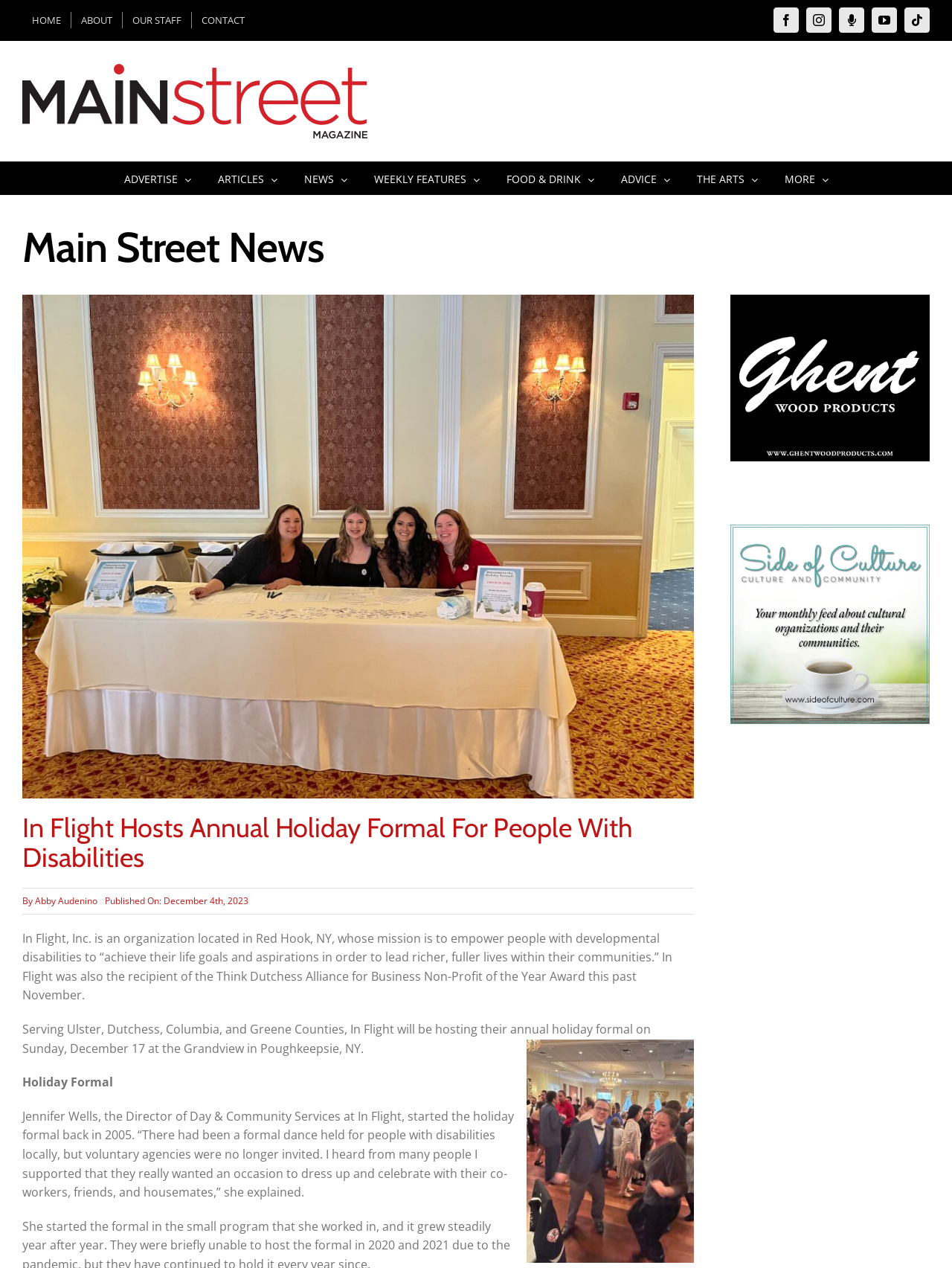What is the name of the organization hosting the holiday formal?
Please provide a comprehensive answer based on the information in the image.

The answer can be found in the paragraph that starts with 'In Flight, Inc. is an organization located in Red Hook, NY...' which mentions that In Flight is hosting their annual holiday formal.